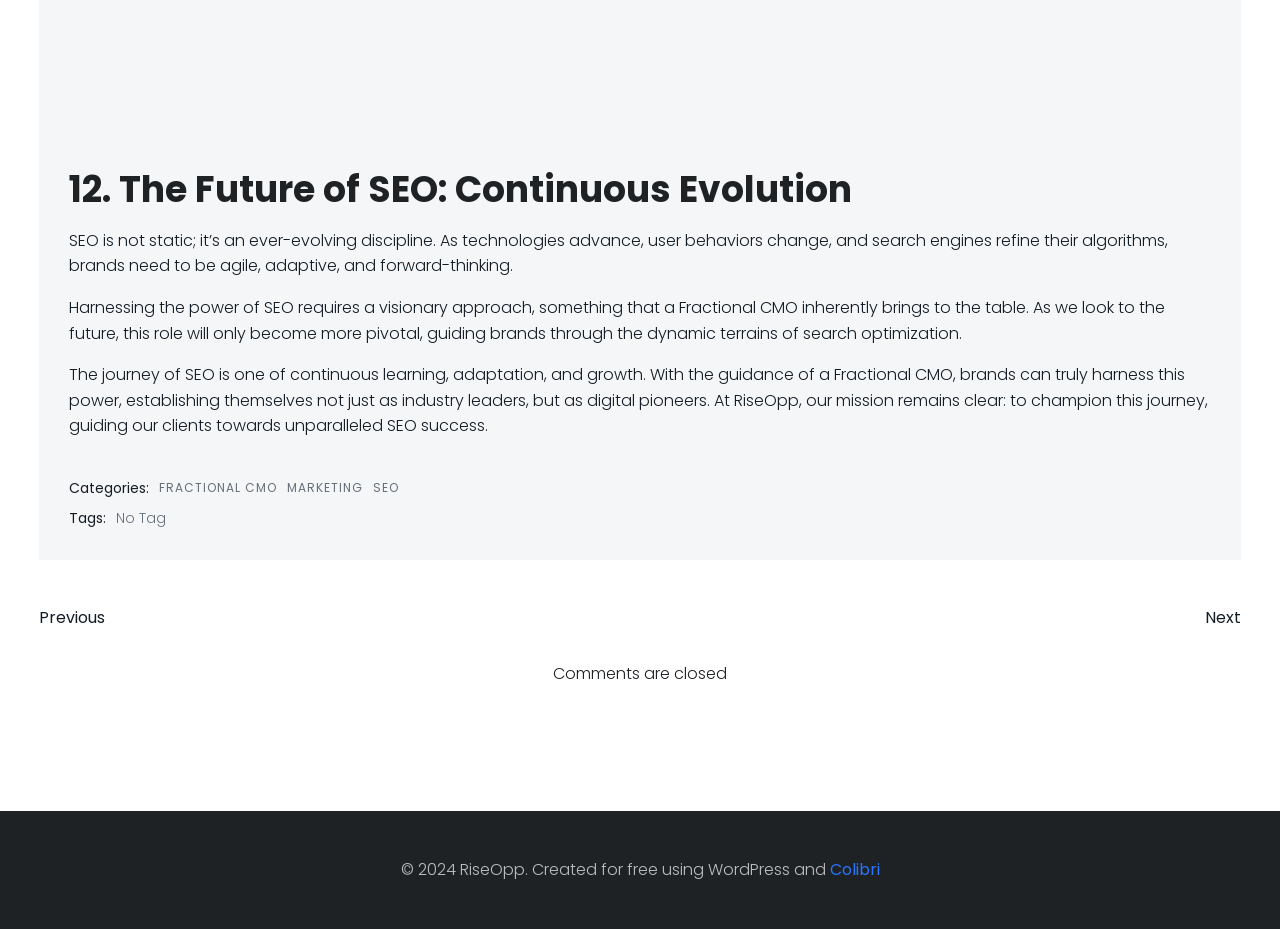Based on the element description Fractional CMO, identify the bounding box coordinates for the UI element. The coordinates should be in the format (top-left x, top-left y, bottom-right x, bottom-right y) and within the 0 to 1 range.

[0.124, 0.516, 0.216, 0.535]